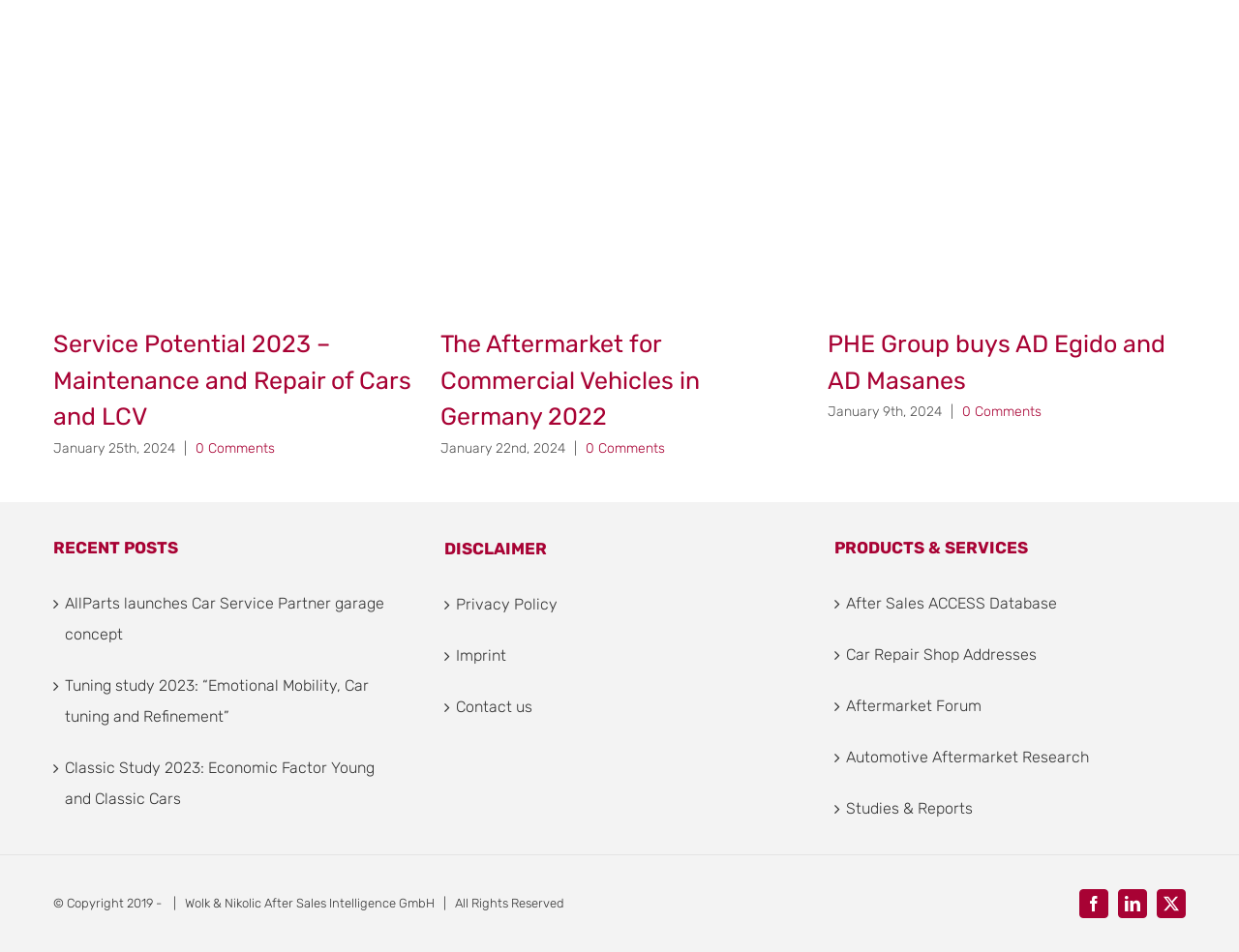Please identify the bounding box coordinates of the element's region that should be clicked to execute the following instruction: "Read 'PHE Group buys AD Egido and AD Masanes'". The bounding box coordinates must be four float numbers between 0 and 1, i.e., [left, top, right, bottom].

[0.668, 0.037, 0.957, 0.057]